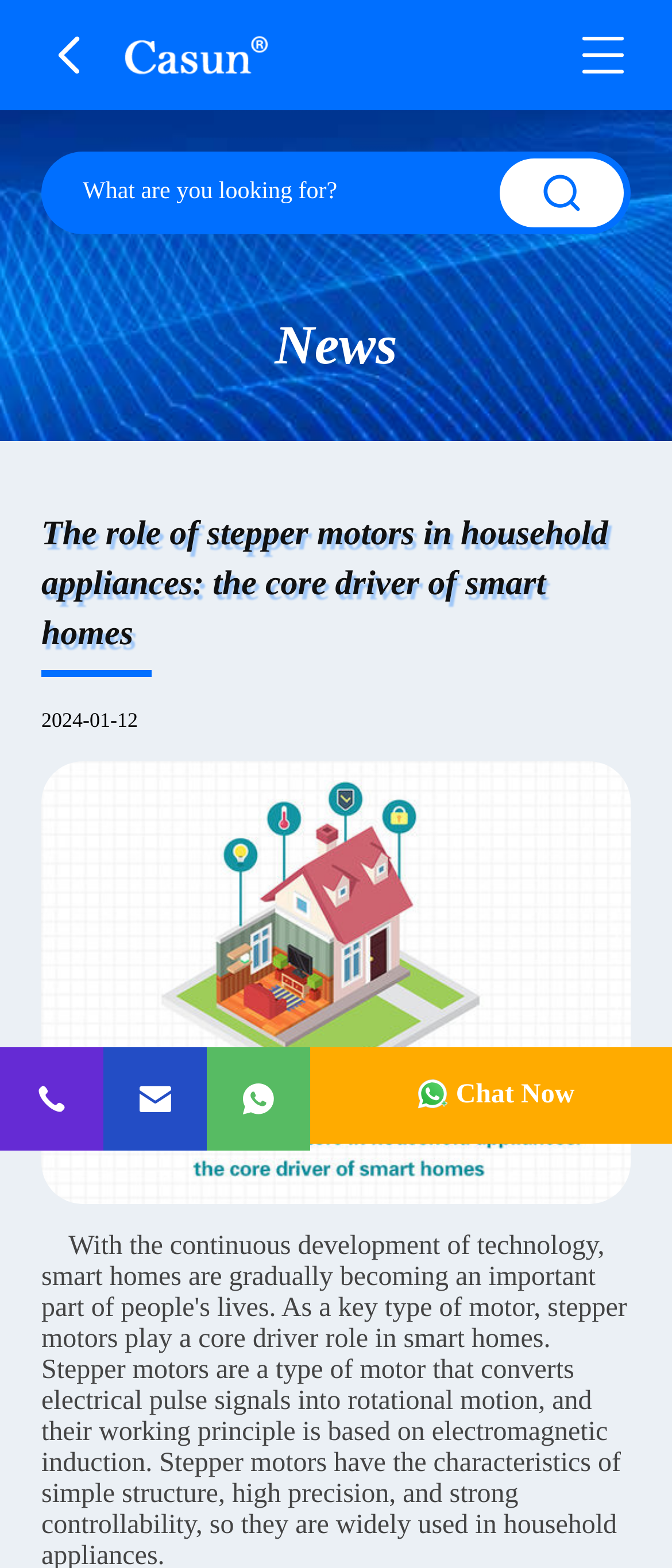Describe in detail what you see on the webpage.

The webpage is about China GUANGZHOU FUDE ELECTRONIC TECHNOLOGY CO.,LTD's latest manufacturing news, specifically focusing on the role of stepper motors in household appliances as the core driver of smart homes. 

At the top left of the page, there is a company logo image. Below the logo, there is a search bar with a textbox labeled "What are you looking for?" and a button with a search icon. 

On the top center of the page, there is a navigation tab labeled "News". 

Below the navigation tab, there is a main heading that summarizes the content of the page, which is about the role of stepper motors in household appliances. 

To the right of the heading, there is a date "2024-01-12" indicating when the news was published. 

Below the date, there is a large image that takes up most of the page's width, likely illustrating the content of the news article. 

At the bottom of the page, there are four contact links aligned horizontally, including a phone link, a contact link, a Whatsapp link, and a "Chat Now" link.